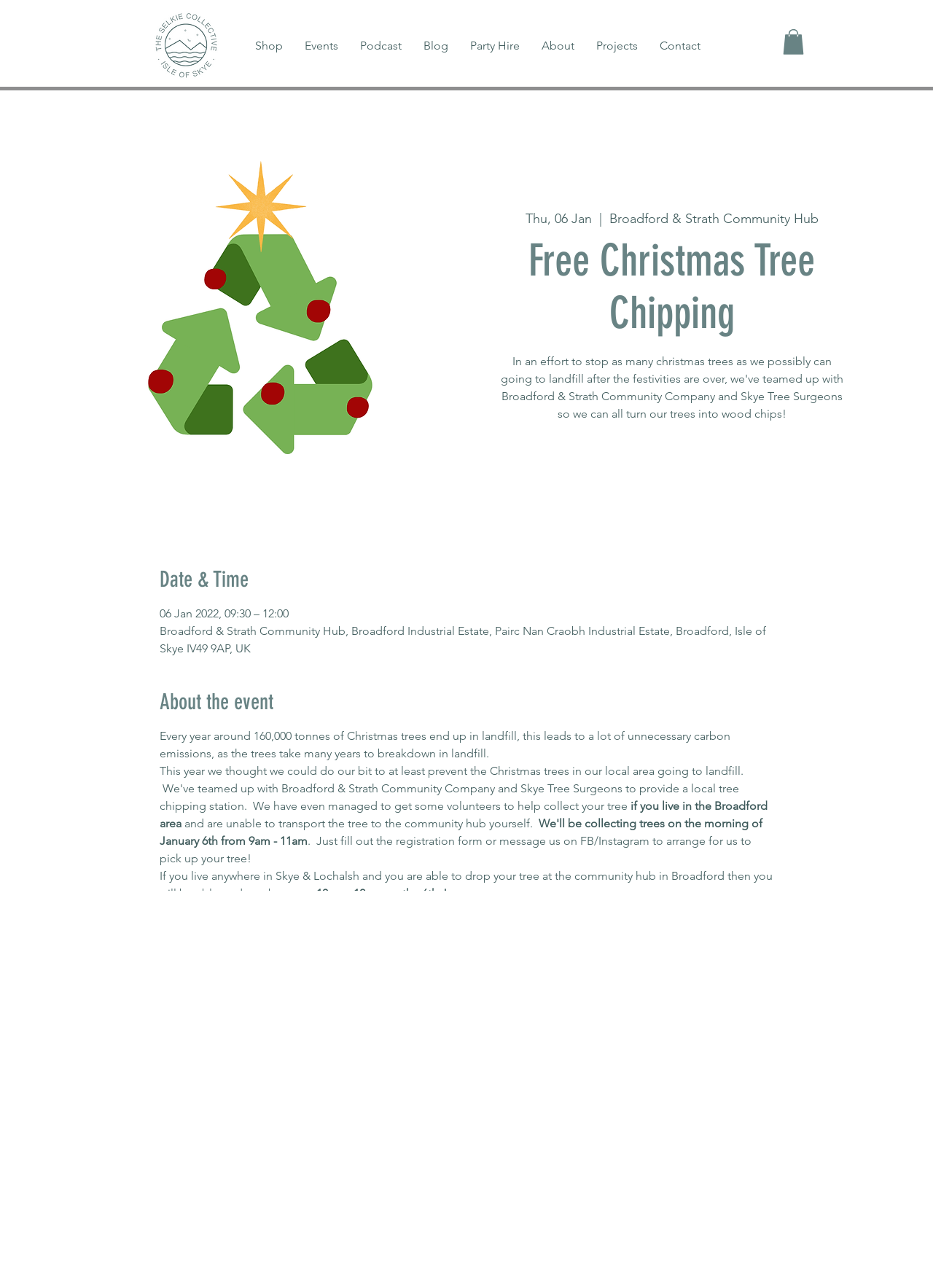Based on the image, give a detailed response to the question: Who is organizing the event?

Based on the webpage, the event is organized by Selkie Collective, which is partnering with Broadford & Strath Community Company to host the free Christmas tree chipping event.